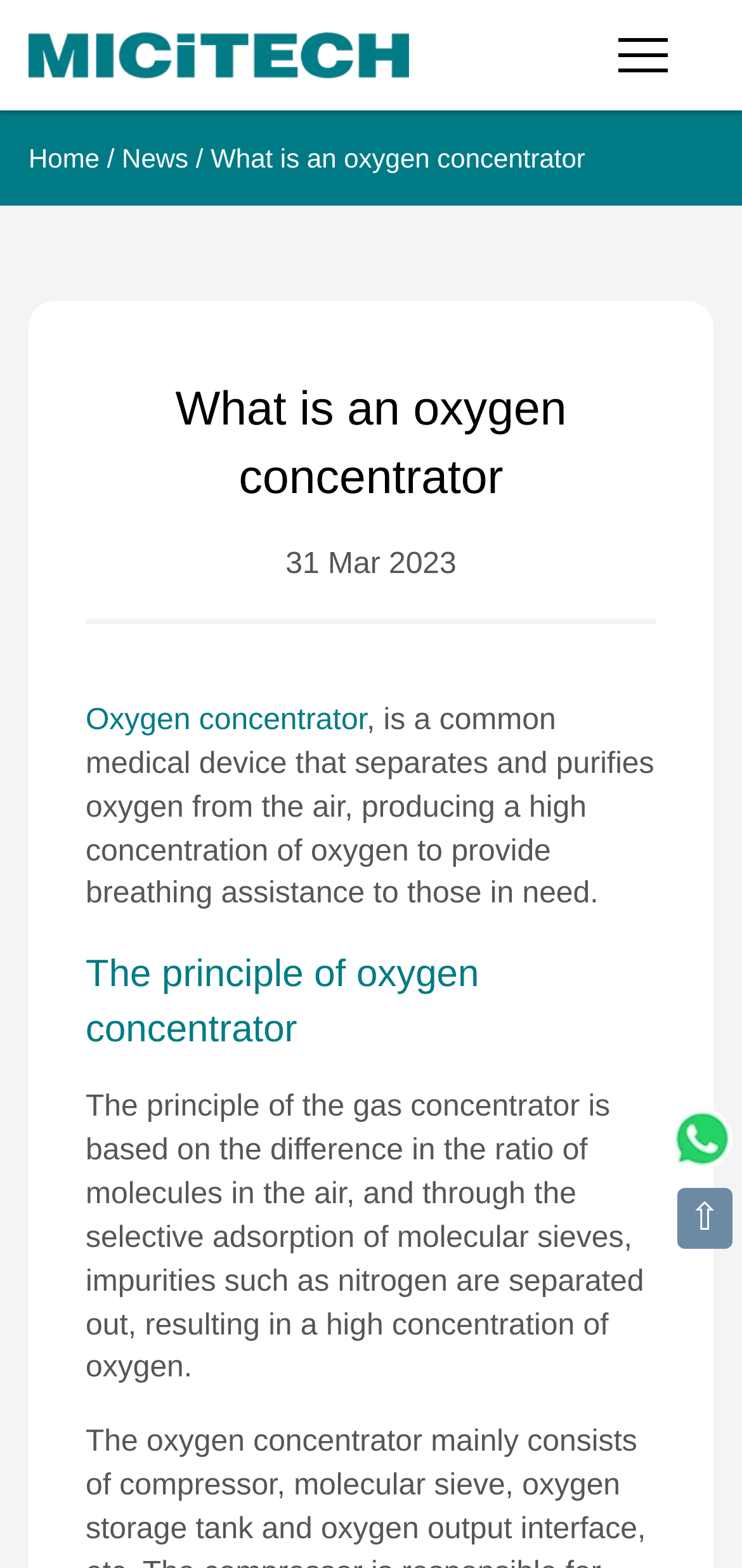Please find the bounding box coordinates of the section that needs to be clicked to achieve this instruction: "Contact us through Whatsapp".

[0.905, 0.715, 0.987, 0.736]